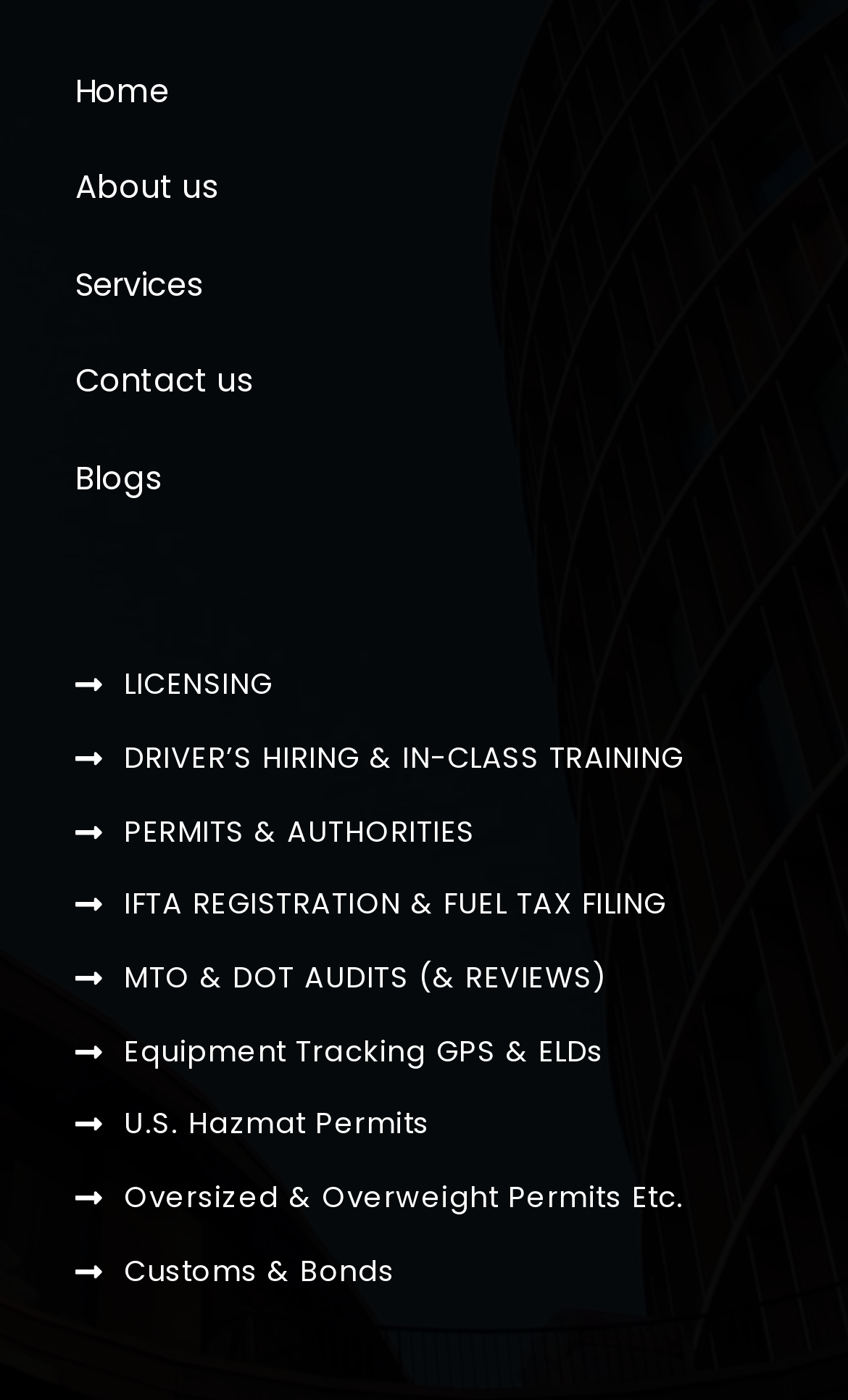Identify the bounding box coordinates of the region I need to click to complete this instruction: "learn about the company".

[0.089, 0.1, 0.911, 0.169]